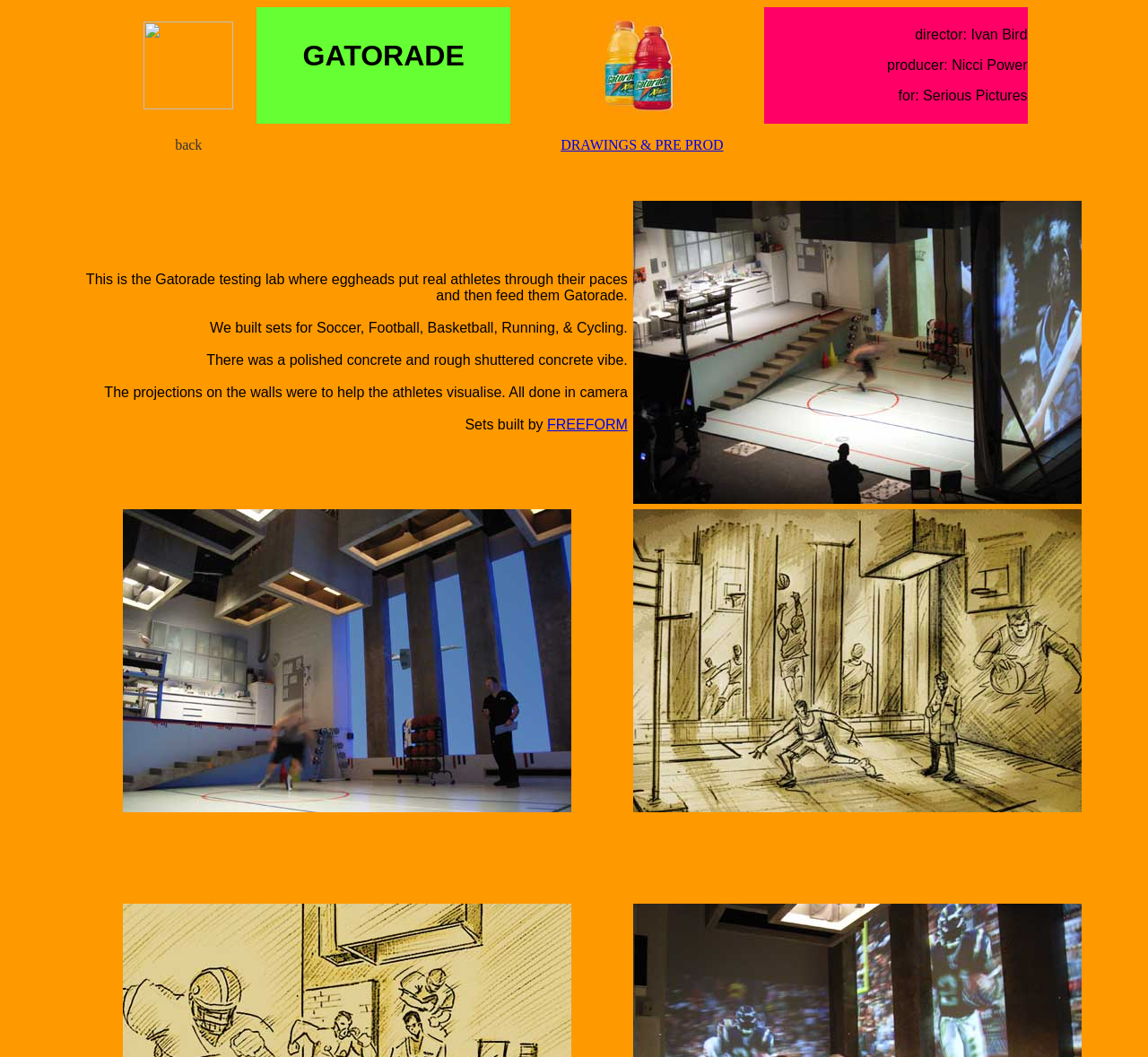Reply to the question with a single word or phrase:
What is the company that built the sets?

FREEFORM